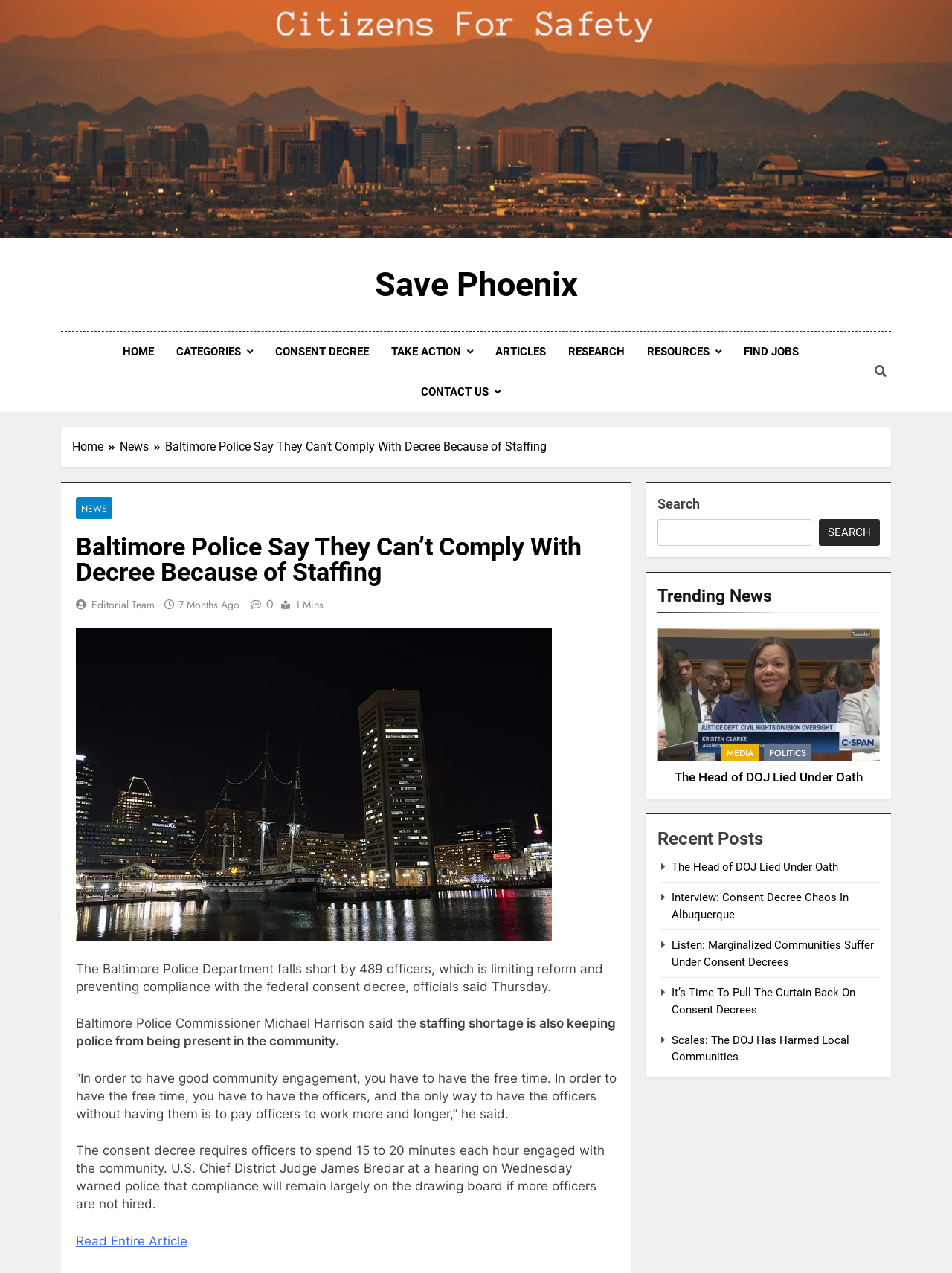Find the bounding box coordinates for the element that must be clicked to complete the instruction: "Search for something". The coordinates should be four float numbers between 0 and 1, indicated as [left, top, right, bottom].

[0.691, 0.408, 0.852, 0.429]